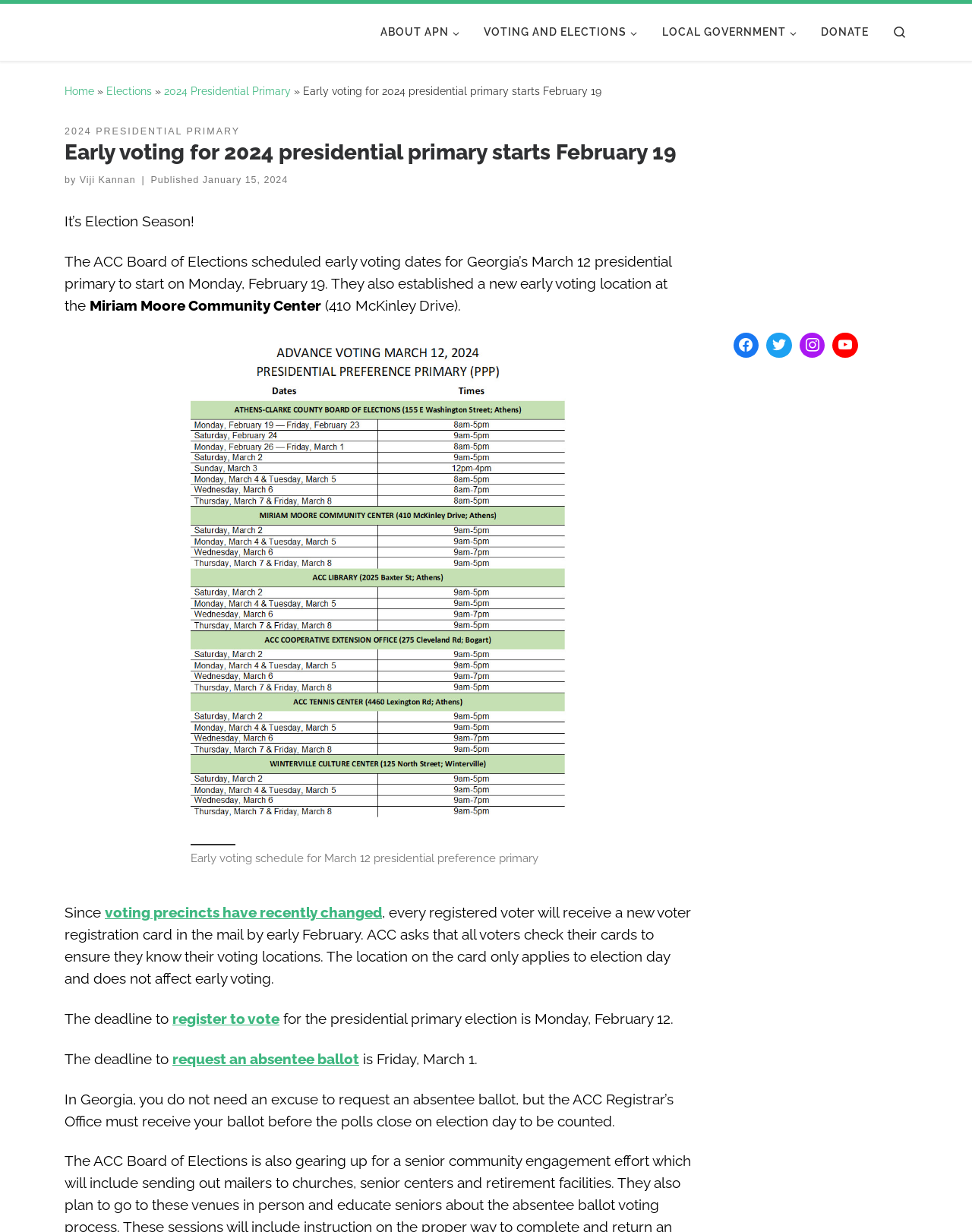From the webpage screenshot, predict the bounding box of the UI element that matches this description: "request an absentee ballot".

[0.177, 0.853, 0.37, 0.866]